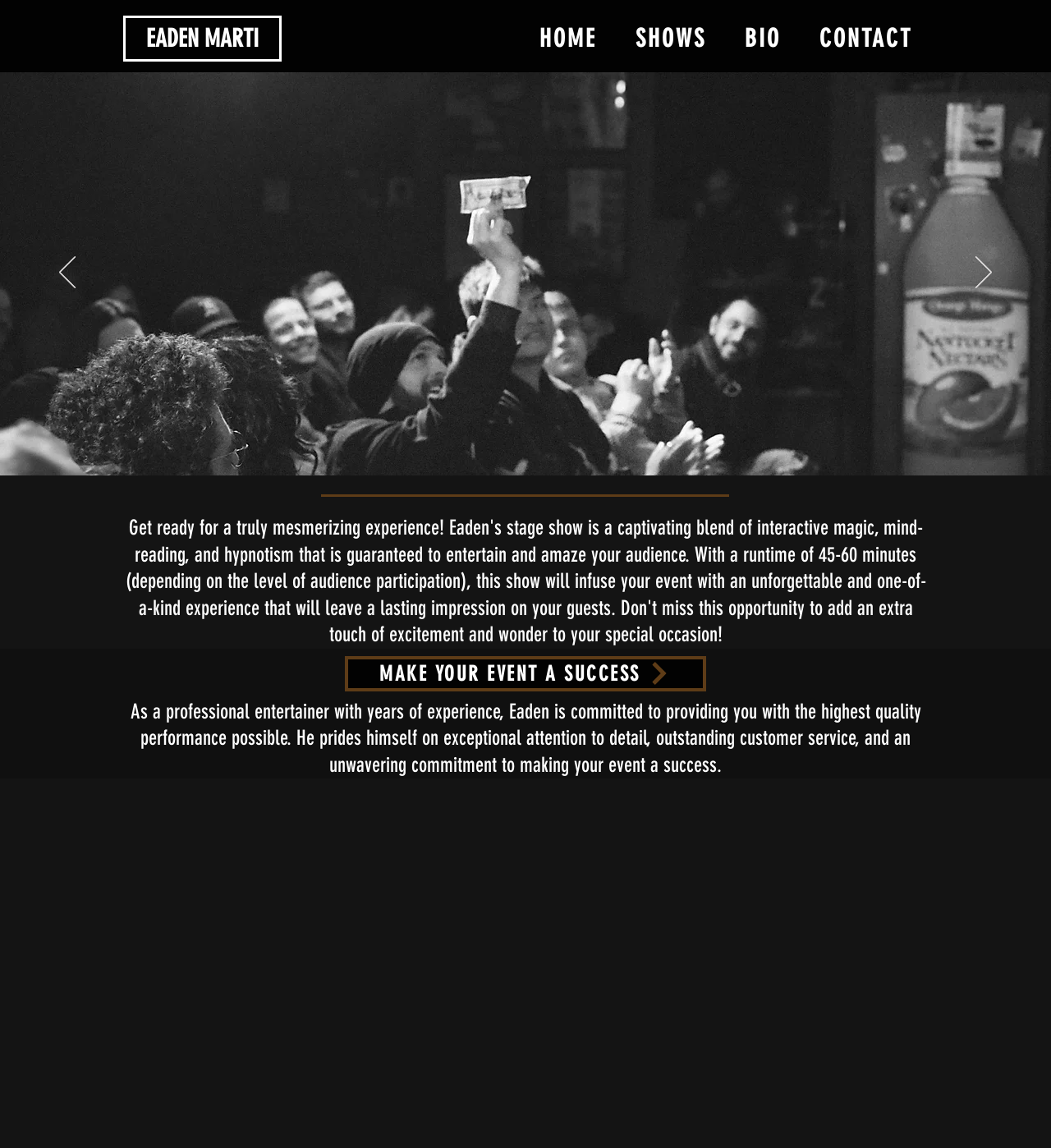Please specify the bounding box coordinates of the clickable section necessary to execute the following command: "View the 'SHOWS' menu".

[0.589, 0.014, 0.687, 0.054]